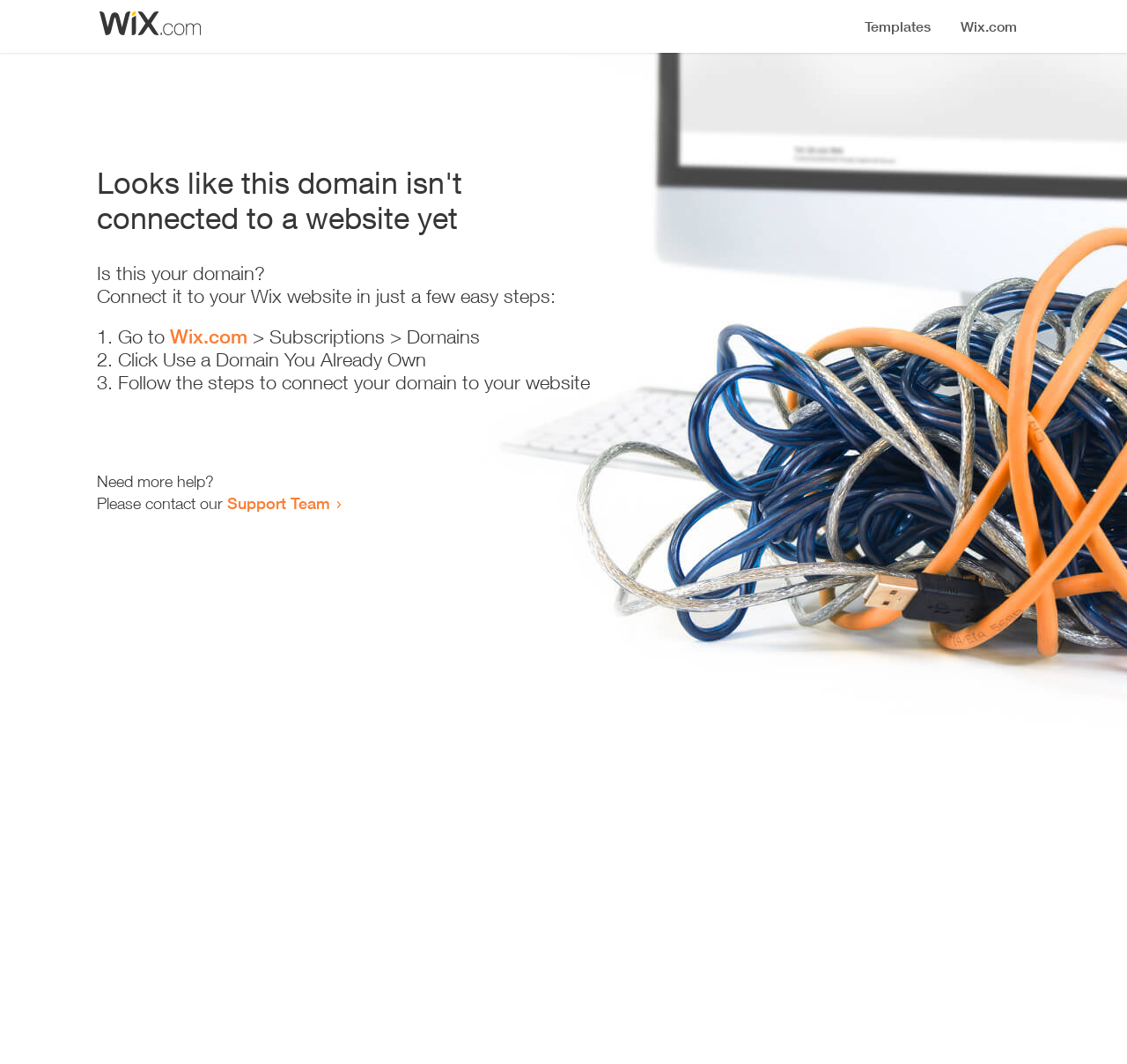What is the first step to connect the domain to a website?
Using the information from the image, answer the question thoroughly.

The webpage provides a list of steps to connect the domain to a website, and the first step is to 'Go to Wix.com', as stated in the sentence '1. Go to Wix.com > Subscriptions > Domains'.